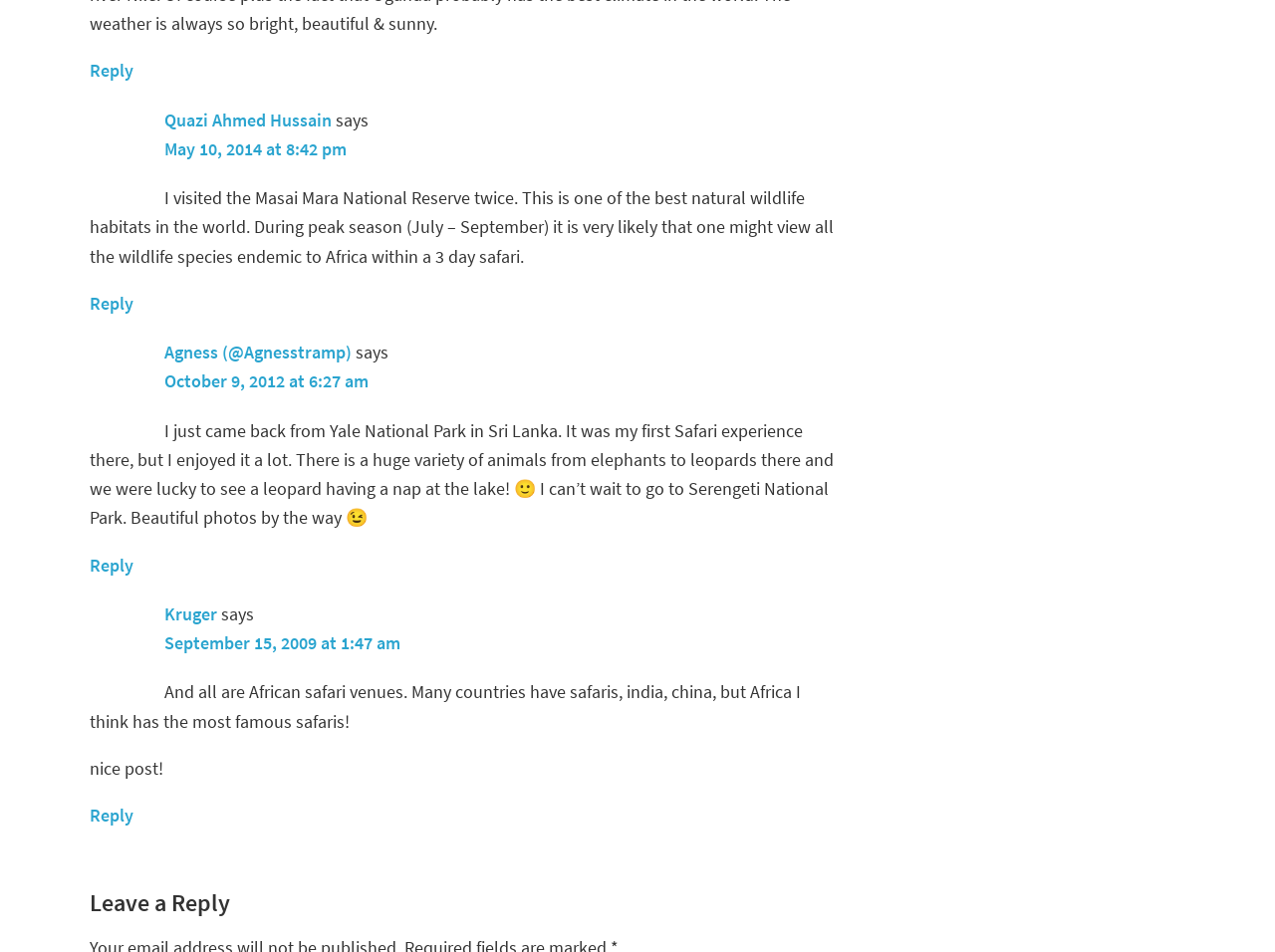What is the name of the national park mentioned by Agness?
Refer to the image and give a detailed answer to the question.

I found the answer by looking at the second article element, which contains a static text saying 'I just came back from Yale National Park in Sri Lanka.' This indicates that Yale National Park is the national park mentioned by Agness.